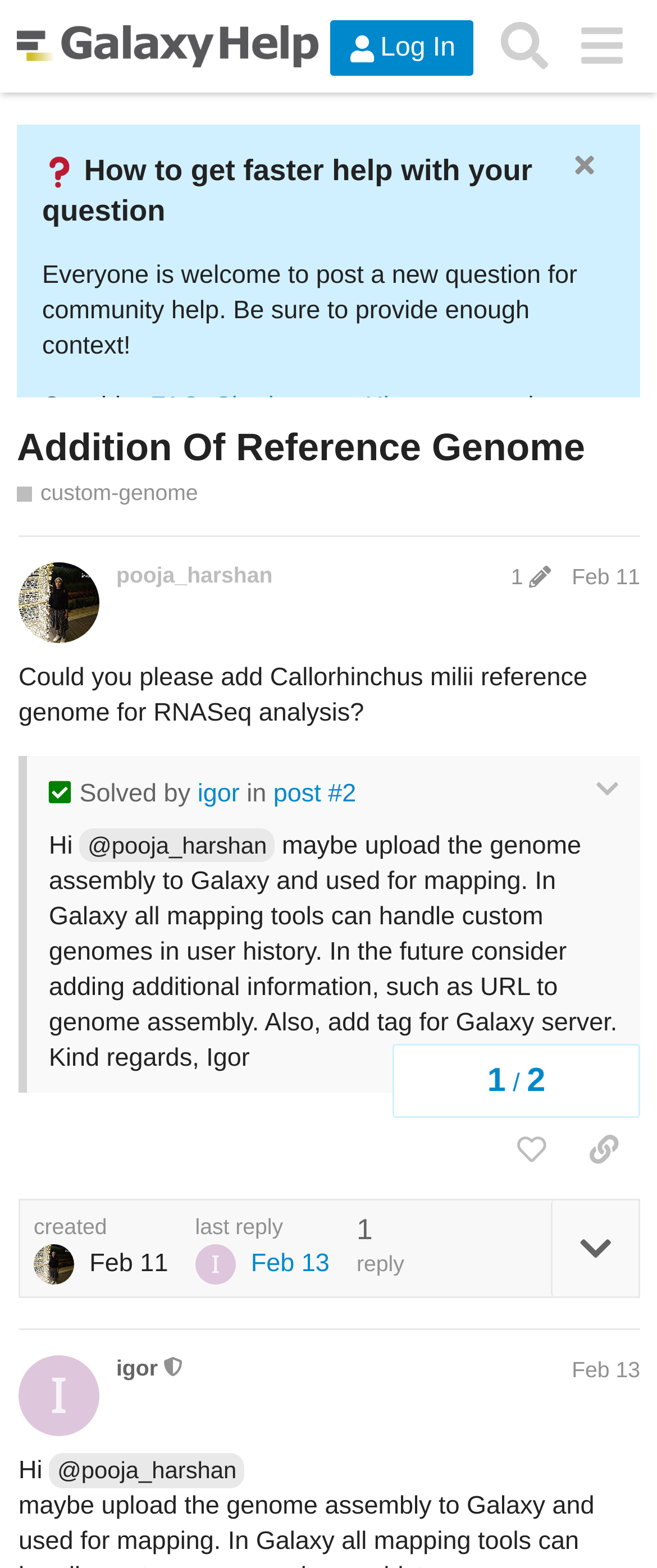Could you find the bounding box coordinates of the clickable area to complete this instruction: "Search for something"?

[0.741, 0.005, 0.857, 0.054]